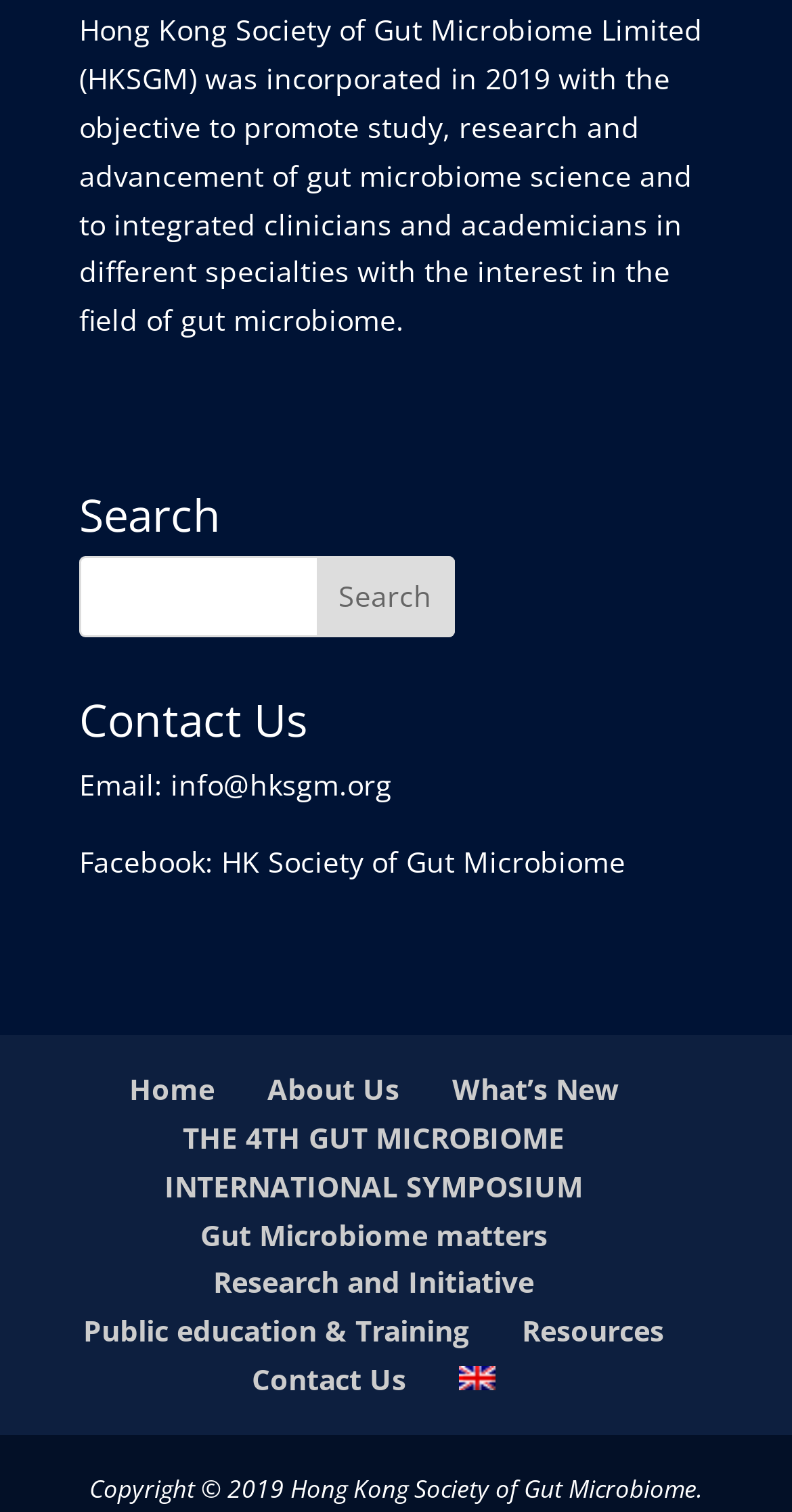Please identify the bounding box coordinates of the element's region that should be clicked to execute the following instruction: "Learn about the 4th Gut Microbiome International Symposium". The bounding box coordinates must be four float numbers between 0 and 1, i.e., [left, top, right, bottom].

[0.208, 0.74, 0.736, 0.797]